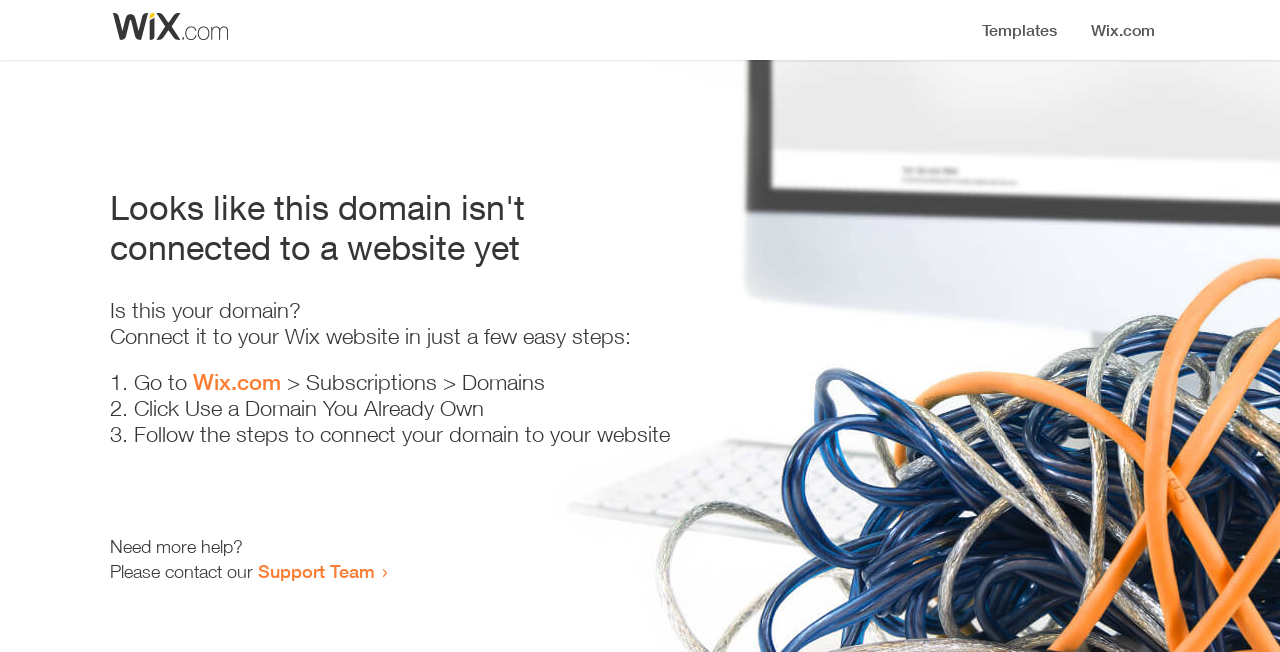How many steps are required to connect the domain to a website?
Please answer the question with a single word or phrase, referencing the image.

3